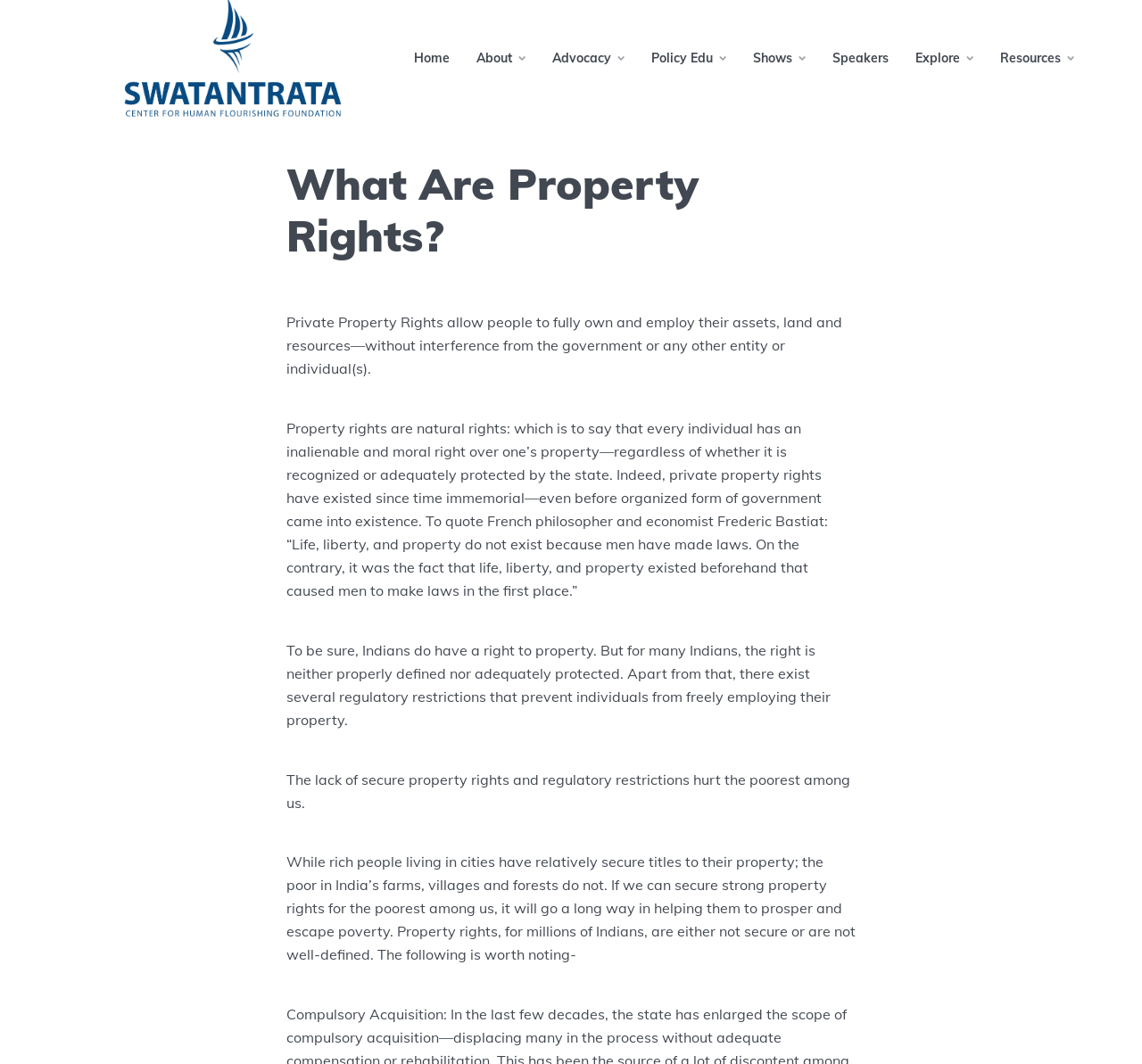Please identify the bounding box coordinates for the region that you need to click to follow this instruction: "go to home page".

[0.362, 0.034, 0.394, 0.075]